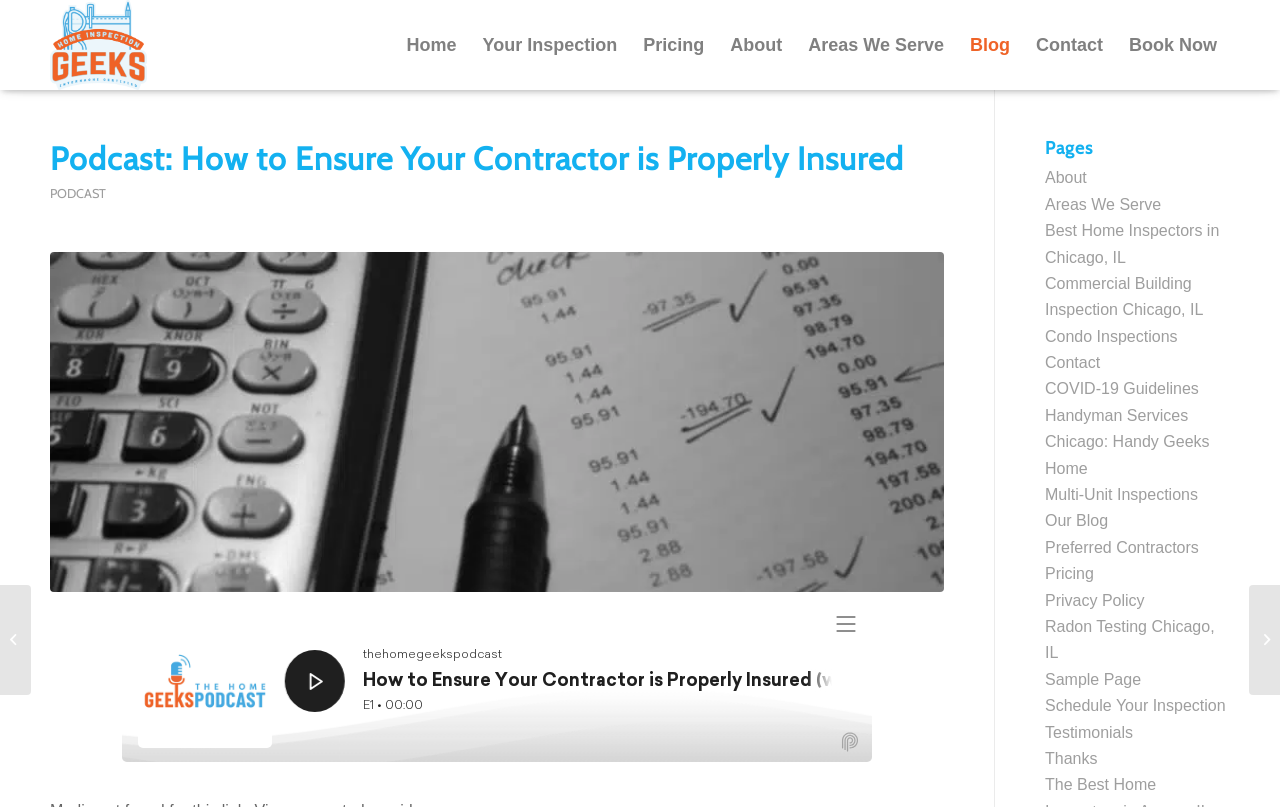Observe the image and answer the following question in detail: How many links are there under the 'Pages' heading?

I counted the number of links under the 'Pages' heading, which are 'About', 'Areas We Serve', 'Best Home Inspectors in Chicago, IL', 'Commercial Building Inspection Chicago, IL', 'Condo Inspections', 'Contact', 'COVID-19 Guidelines', 'Handyman Services Chicago: Handy Geeks', 'Home', 'Multi-Unit Inspections', 'Our Blog', 'Preferred Contractors', 'Pricing', 'Privacy Policy', 'Radon Testing Chicago, IL', 'Sample Page', 'Schedule Your Inspection', 'Testimonials', and 'Thanks'.